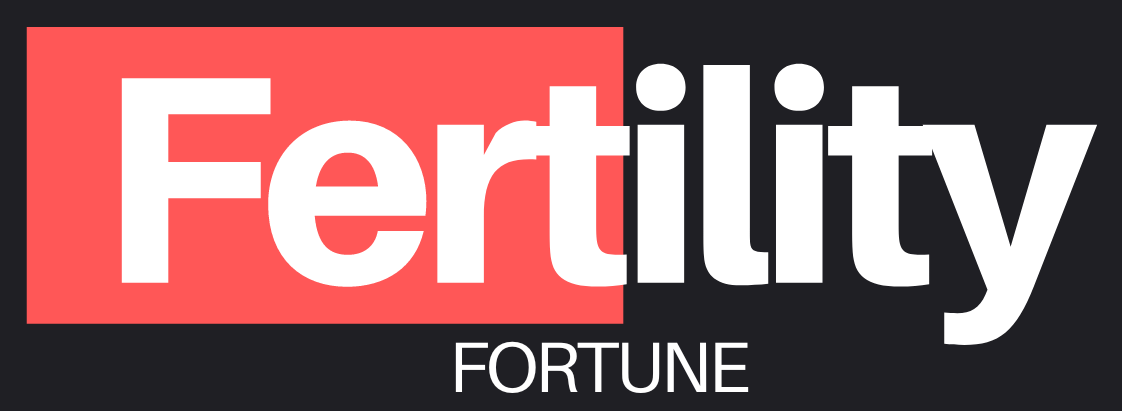Generate an in-depth description of the image.

The image features the logo for "Fertility Fortune," combining bold typography with a vibrant design. The word "Fertility" is prominently displayed in a large, modern font with a striking coral background that enhances its visibility, while "FORTUNE" appears beneath in a softer, white font, adding contrast and elegance. This logo is associated with a platform dedicated to providing information and support related to fertility, assisted reproduction, and related health topics, aiming to empower users with knowledge about fertility challenges and solutions. The overall aesthetic reflects a contemporary and approachable brand identity.